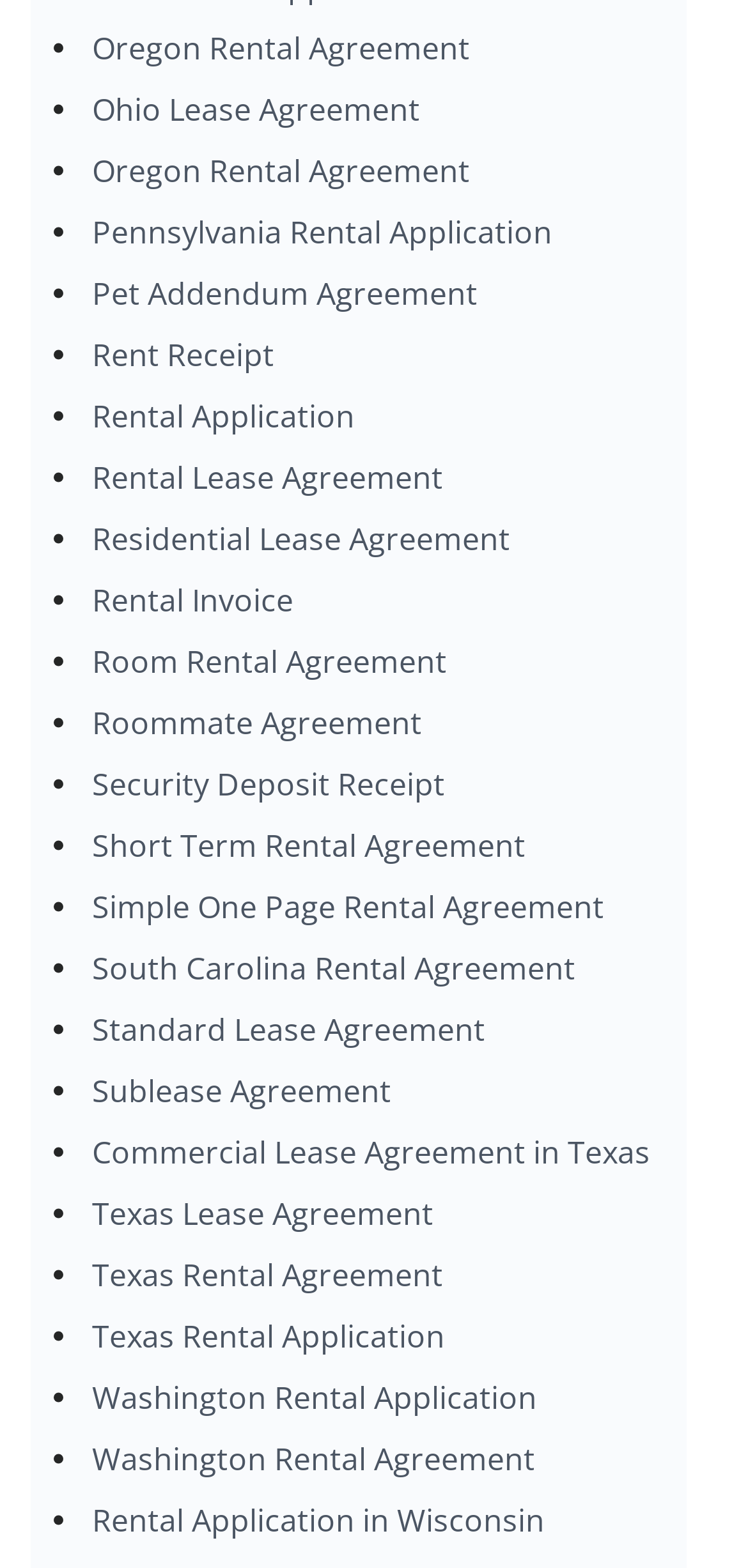Is there a link for a Roommate Agreement?
Provide a detailed answer to the question, using the image to inform your response.

I searched the webpage for a link with the phrase 'Roommate Agreement' and found one. Therefore, the answer is yes.